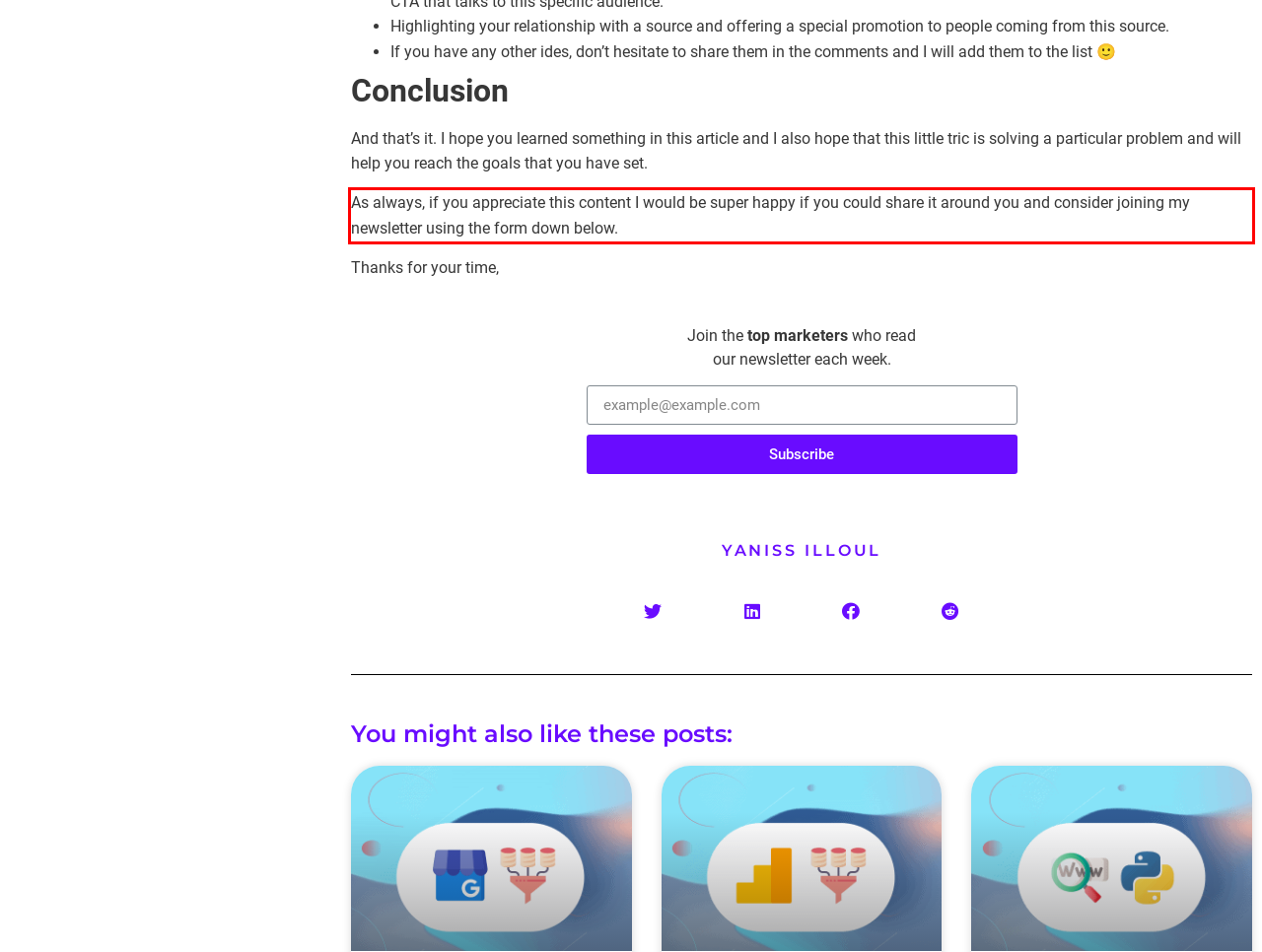You are provided with a screenshot of a webpage that includes a UI element enclosed in a red rectangle. Extract the text content inside this red rectangle.

As always, if you appreciate this content I would be super happy if you could share it around you and consider joining my newsletter using the form down below.